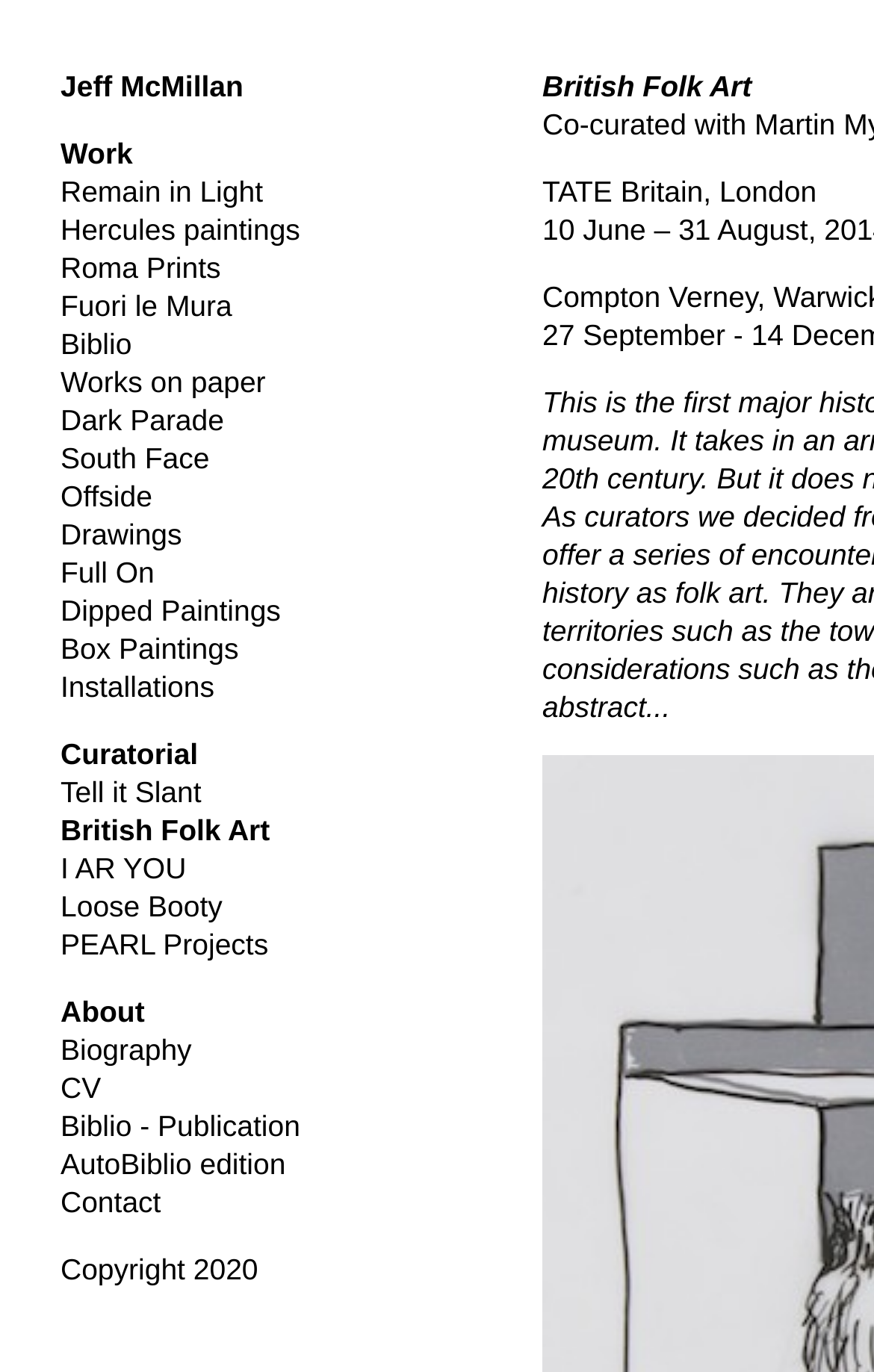Please locate the bounding box coordinates of the element that needs to be clicked to achieve the following instruction: "Learn about the artist's biography". The coordinates should be four float numbers between 0 and 1, i.e., [left, top, right, bottom].

[0.069, 0.753, 0.219, 0.777]